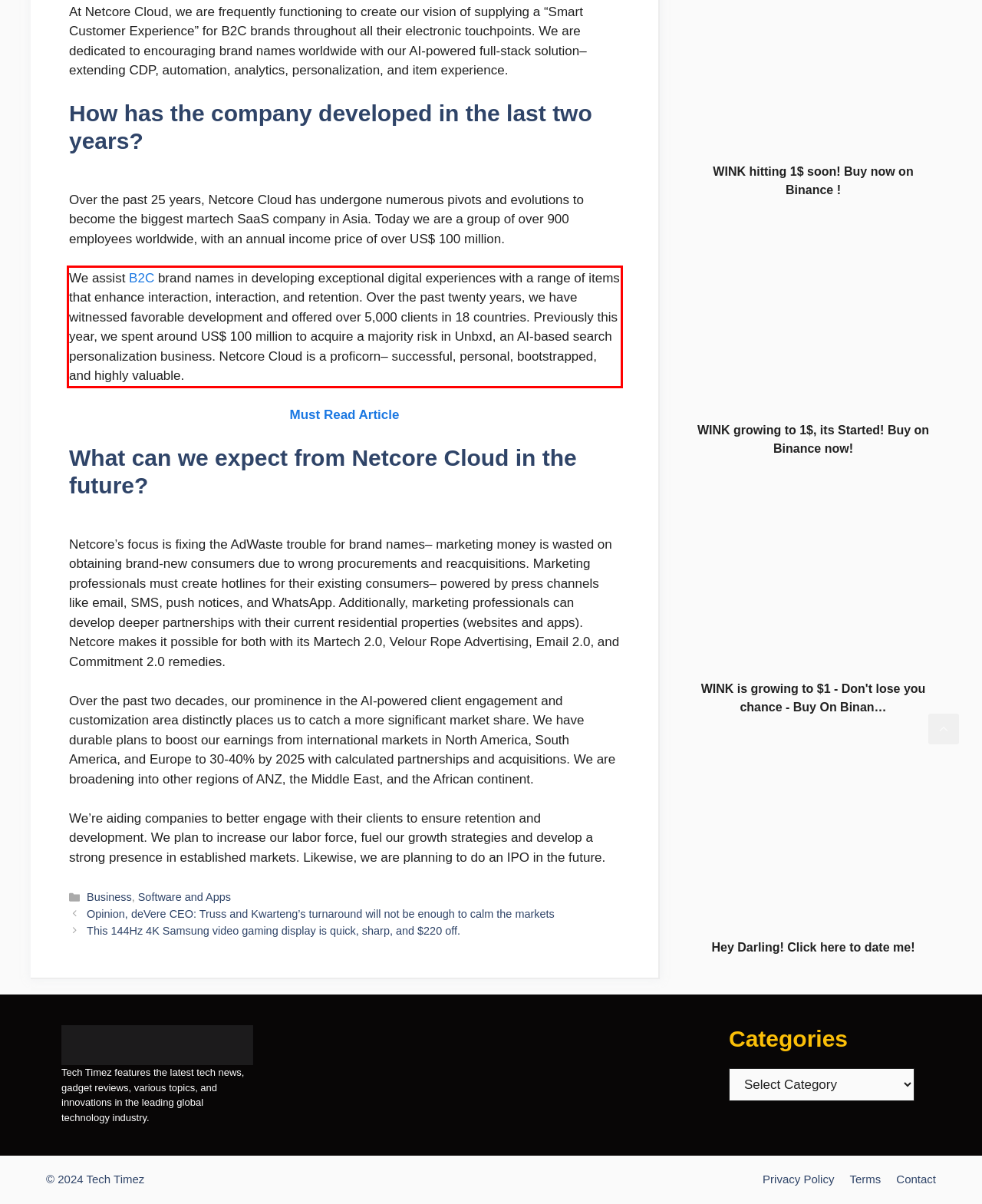Observe the screenshot of the webpage that includes a red rectangle bounding box. Conduct OCR on the content inside this red bounding box and generate the text.

We assist B2C brand names in developing exceptional digital experiences with a range of items that enhance interaction, interaction, and retention. Over the past twenty years, we have witnessed favorable development and offered over 5,000 clients in 18 countries. Previously this year, we spent around US$ 100 million to acquire a majority risk in Unbxd, an AI-based search personalization business. Netcore Cloud is a proficorn– successful, personal, bootstrapped, and highly valuable.